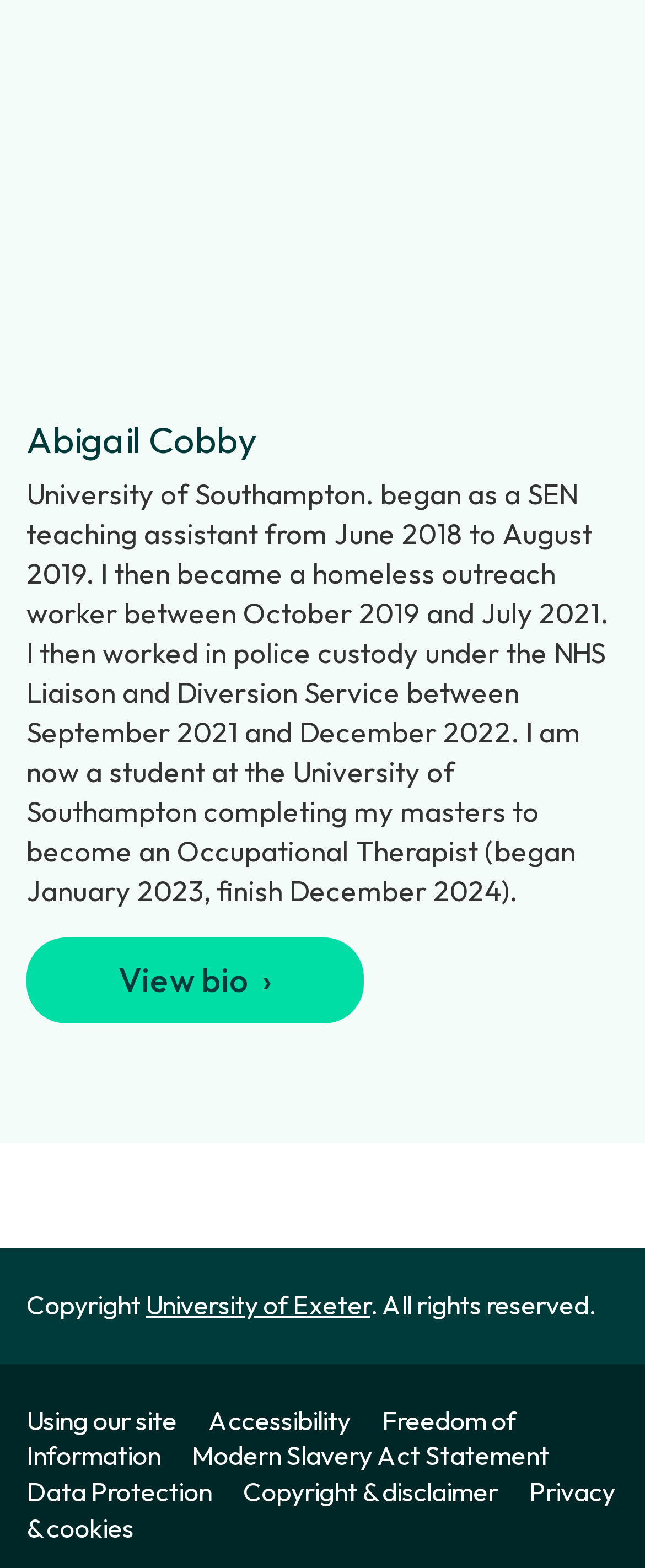What is Abigail Cobby's current occupation?
Please provide a single word or phrase as your answer based on the image.

Student